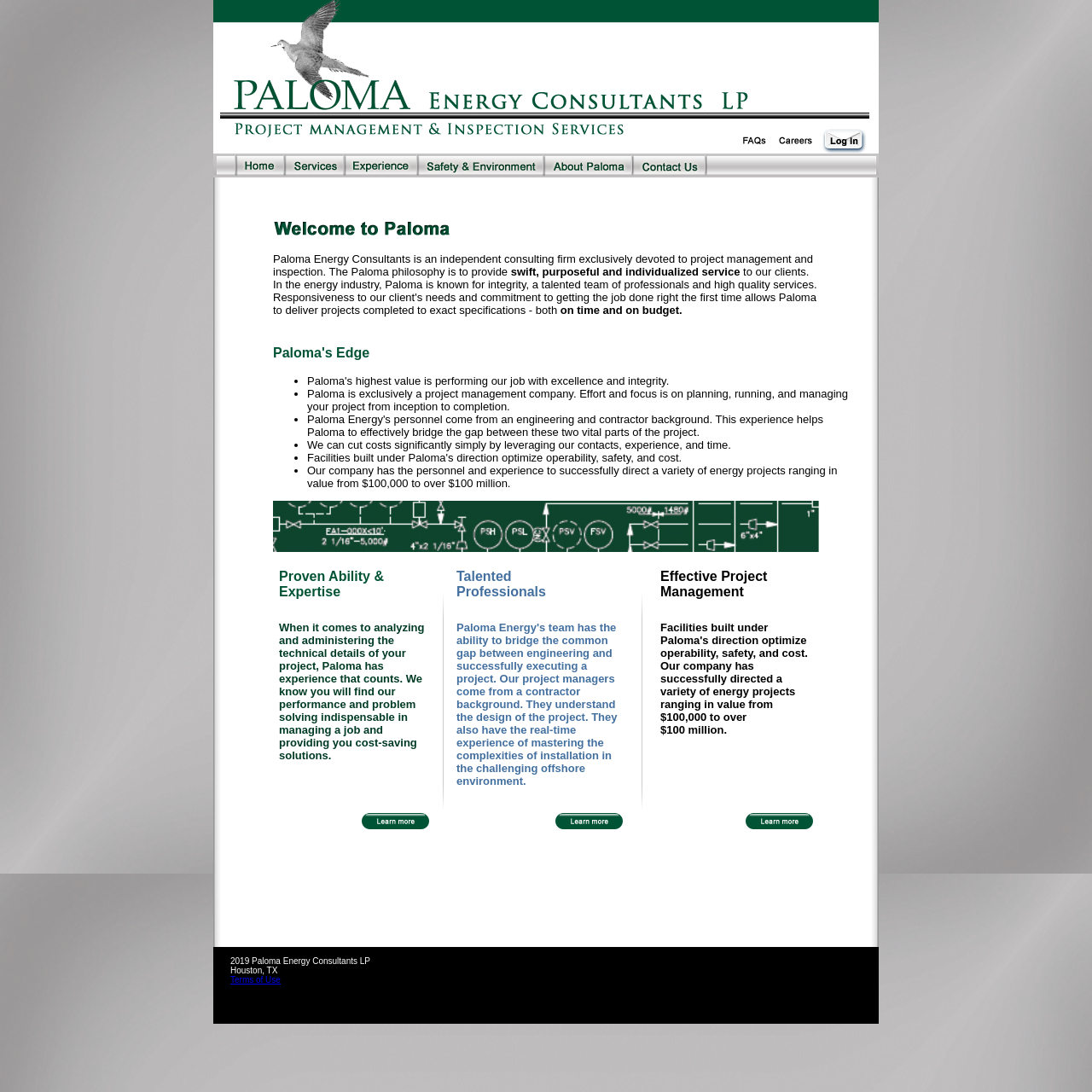Using the webpage screenshot, find the UI element described by name="Experience". Provide the bounding box coordinates in the format (top-left x, top-left y, bottom-right x, bottom-right y), ensuring all values are floating point numbers between 0 and 1.

[0.317, 0.152, 0.381, 0.164]